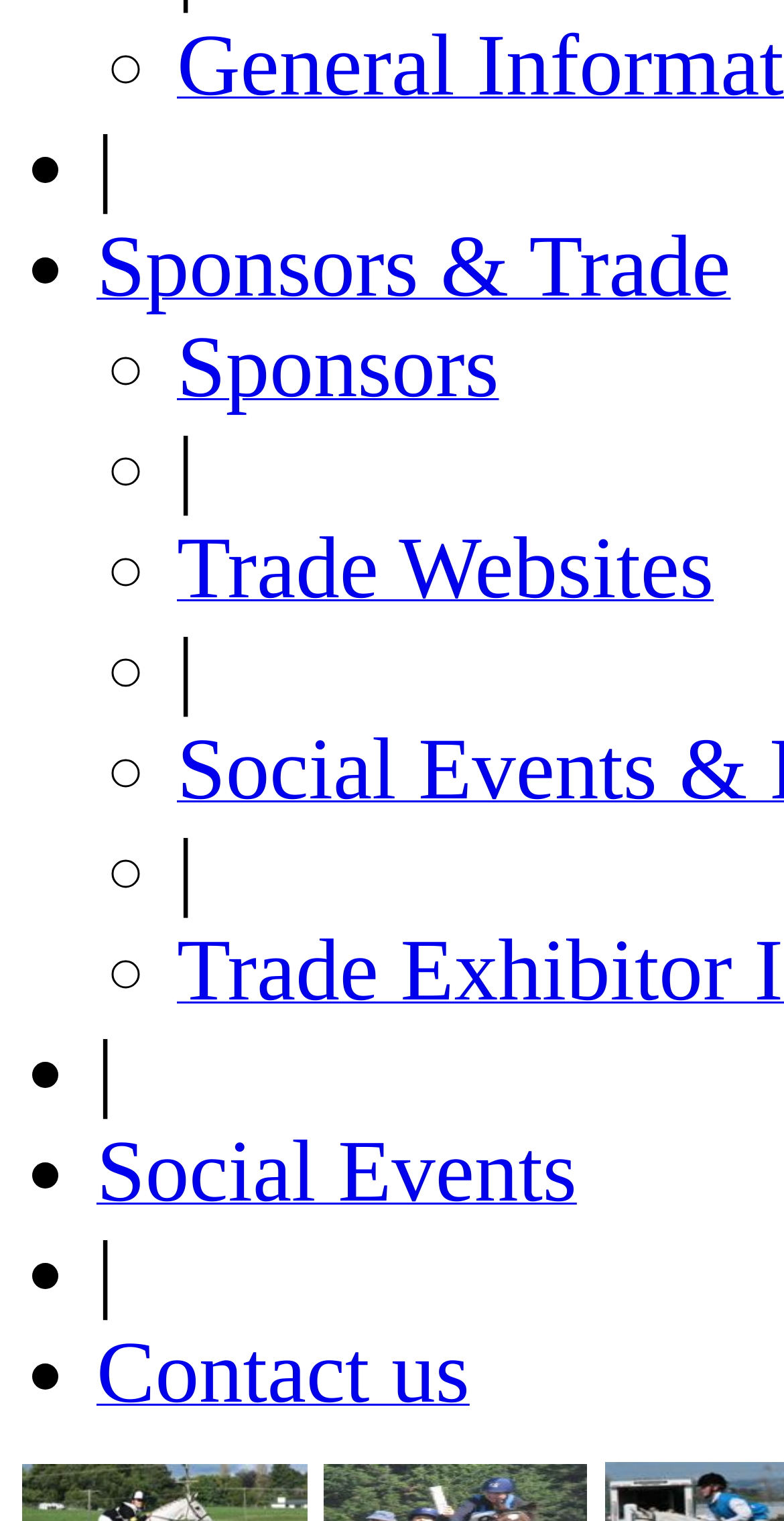Provide a one-word or short-phrase answer to the question:
How many list markers are there?

14